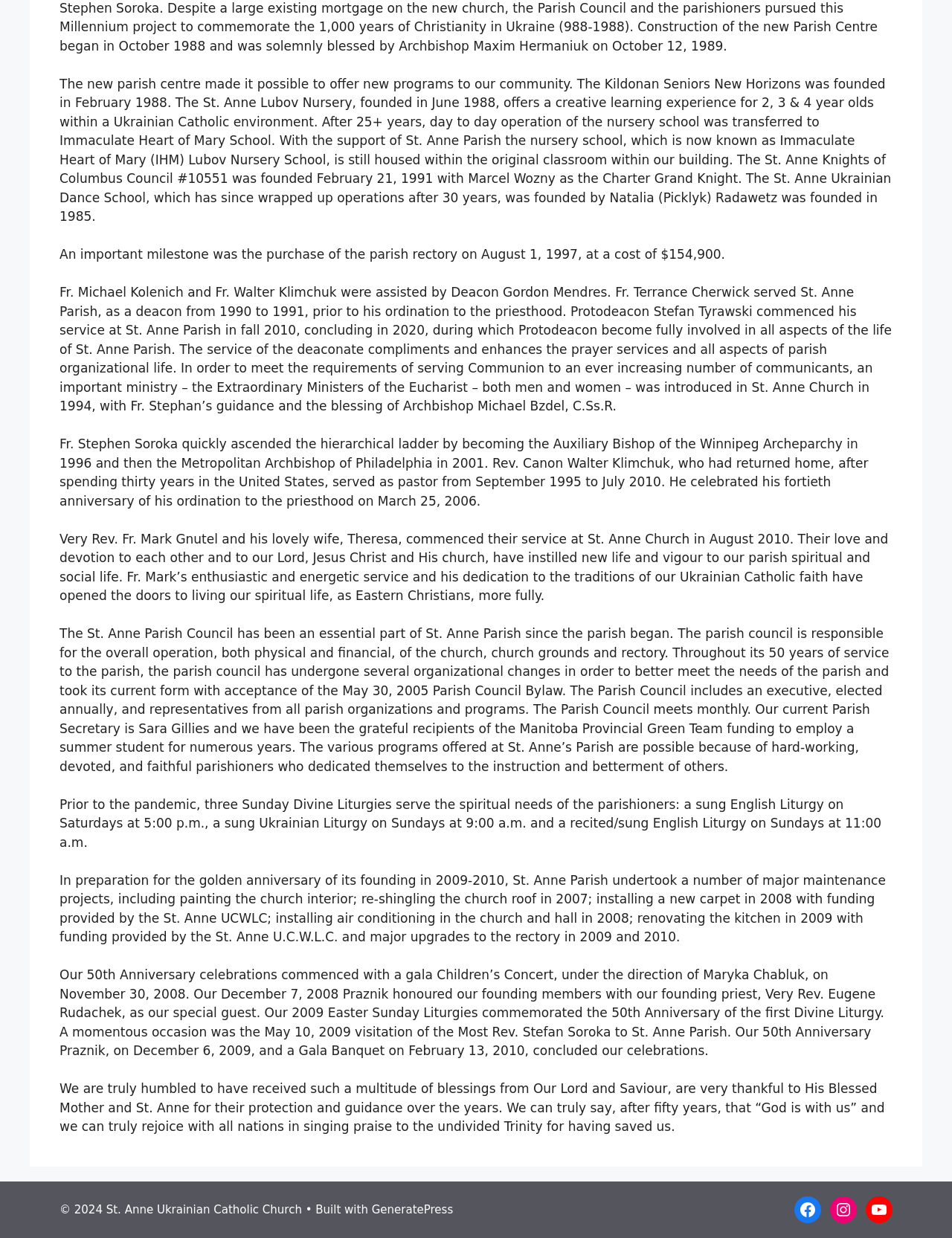Respond to the following question with a brief word or phrase:
What is the name of the church?

St. Anne Ukrainian Catholic Church